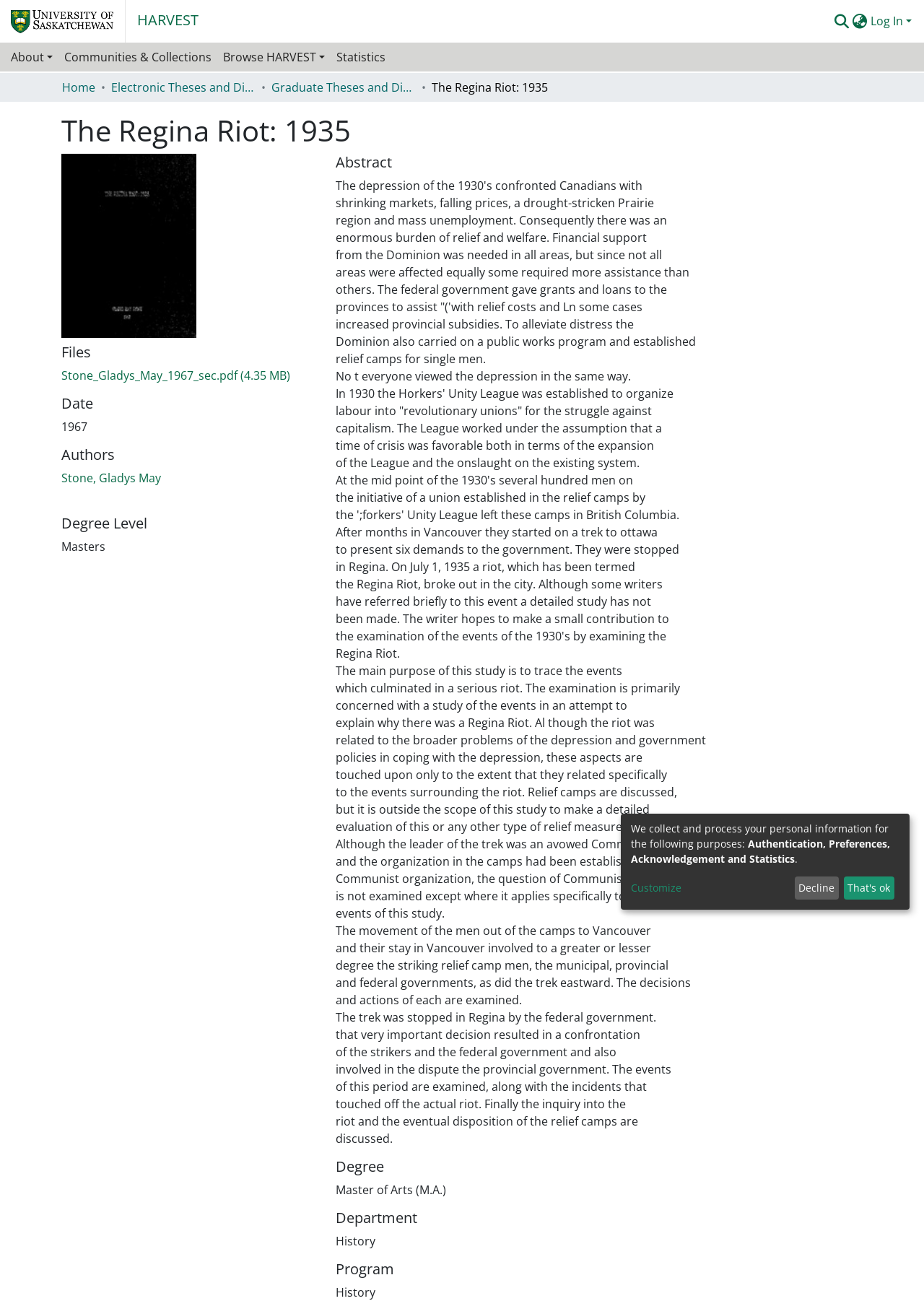Answer the question in one word or a short phrase:
What is the degree level of the author?

Master of Arts (M.A.)